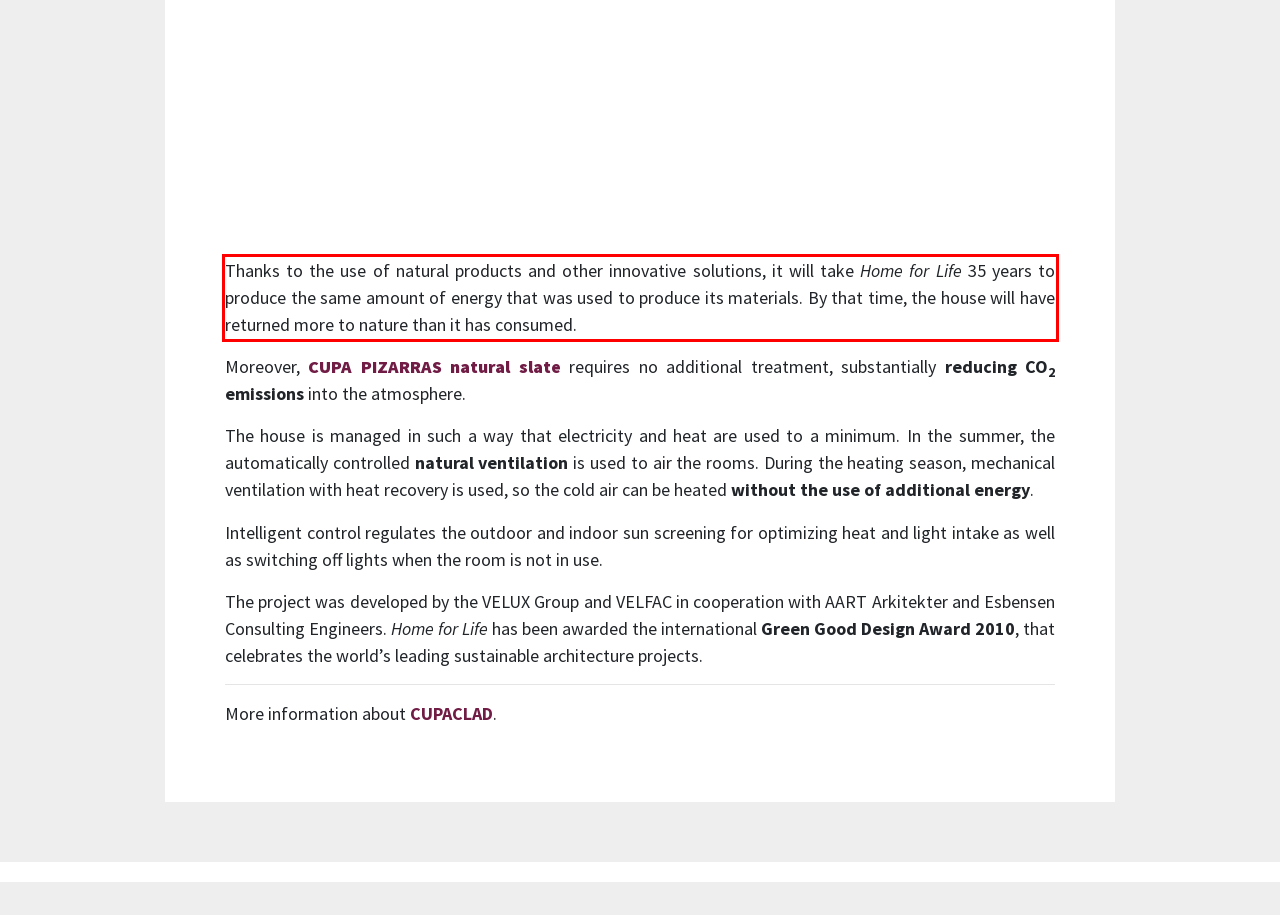Please use OCR to extract the text content from the red bounding box in the provided webpage screenshot.

Thanks to the use of natural products and other innovative solutions, it will take Home for Life 35 years to produce the same amount of energy that was used to produce its materials. By that time, the house will have returned more to nature than it has consumed.